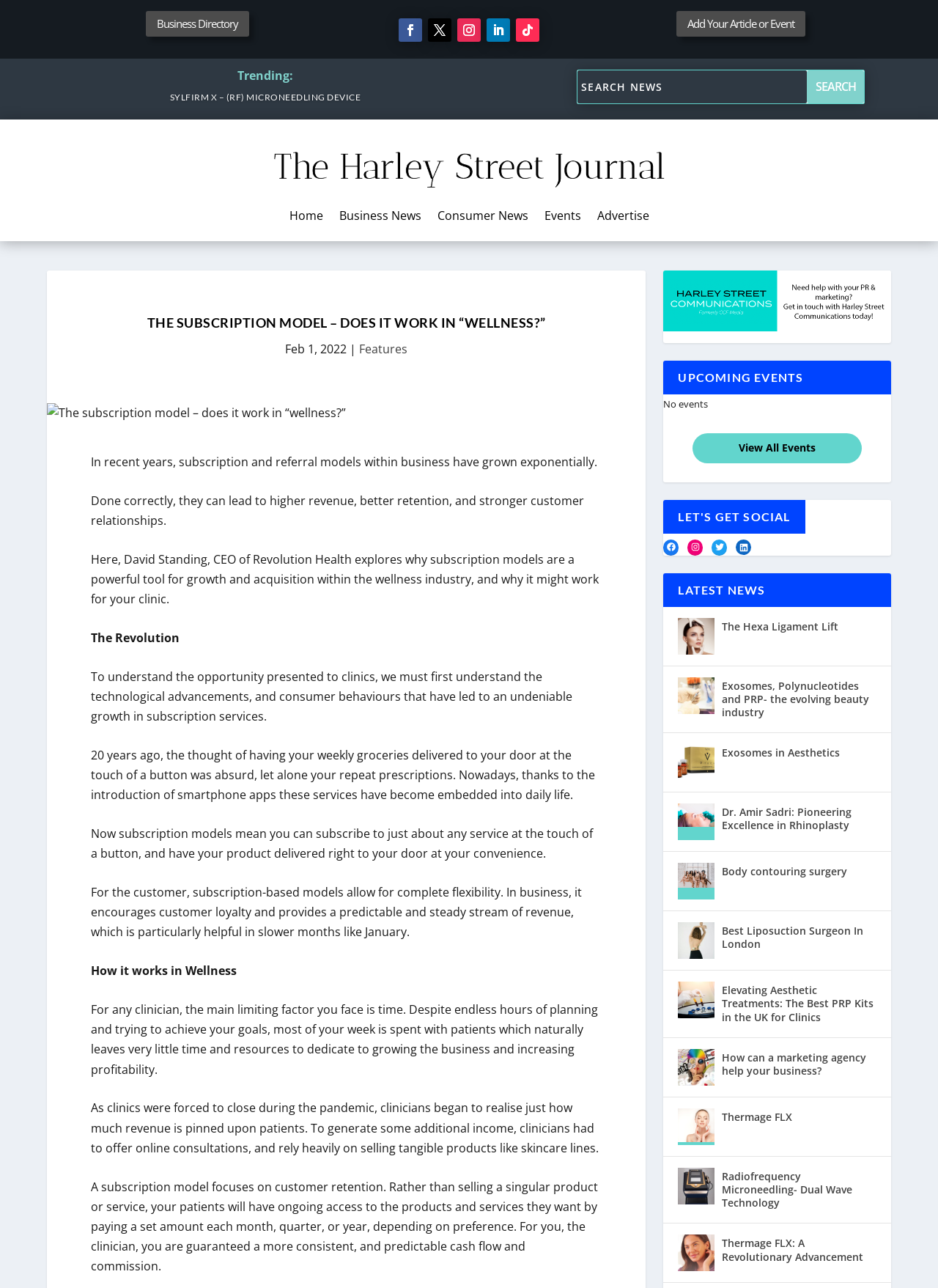Provide the bounding box coordinates of the section that needs to be clicked to accomplish the following instruction: "View 'The subscription model – does it work in “wellness?”' article."

[0.097, 0.244, 0.642, 0.263]